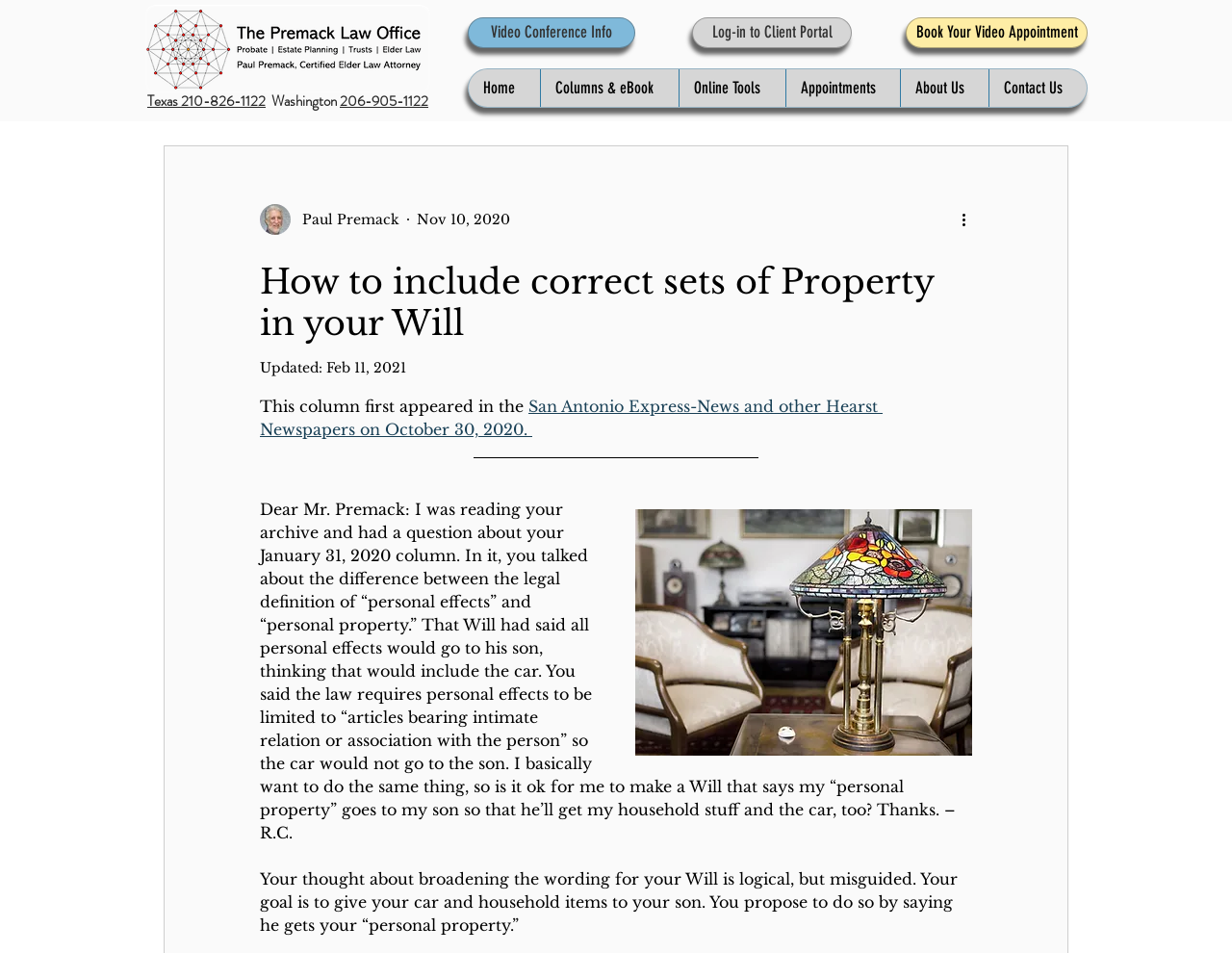Determine the bounding box coordinates of the target area to click to execute the following instruction: "Call the Texas phone number."

[0.12, 0.095, 0.216, 0.117]